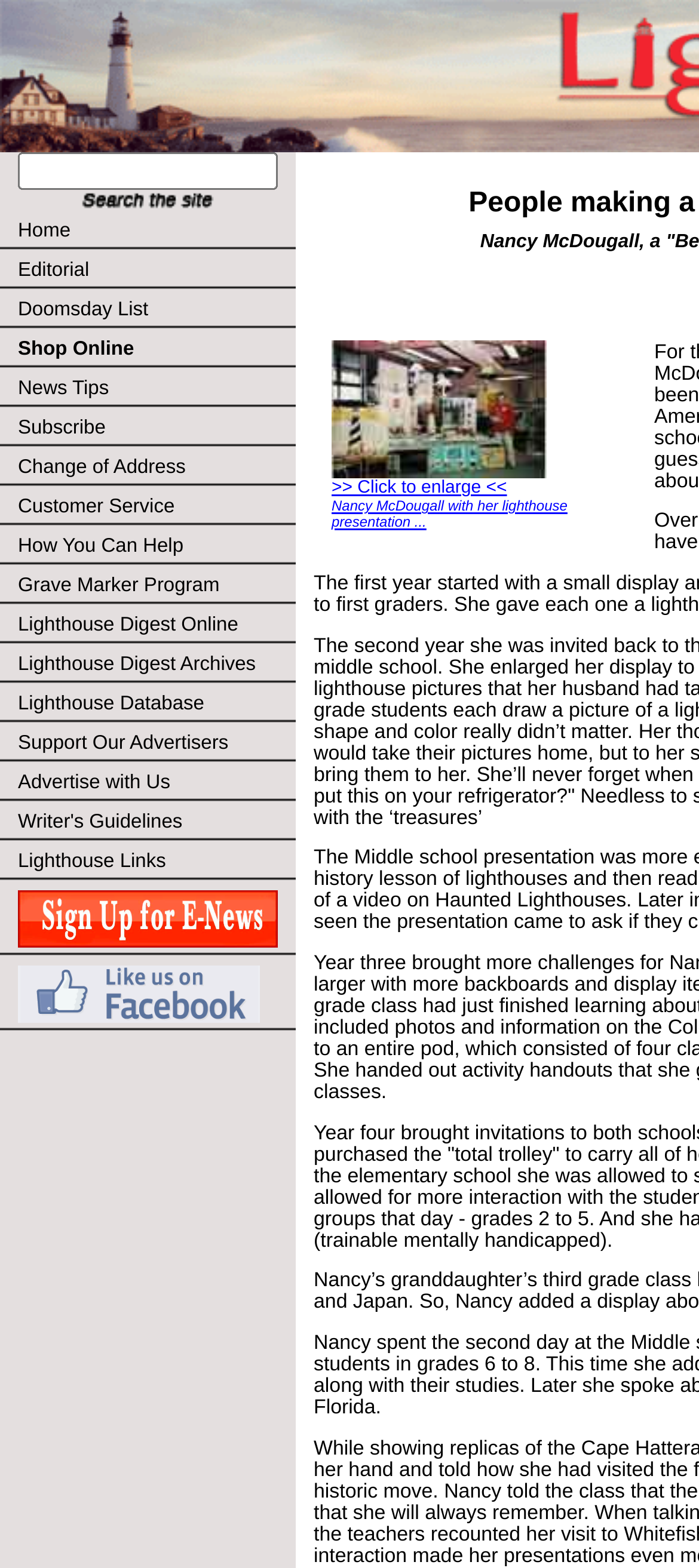Locate the bounding box coordinates of the clickable element to fulfill the following instruction: "Enlarge the picture". Provide the coordinates as four float numbers between 0 and 1 in the format [left, top, right, bottom].

[0.474, 0.297, 0.782, 0.307]